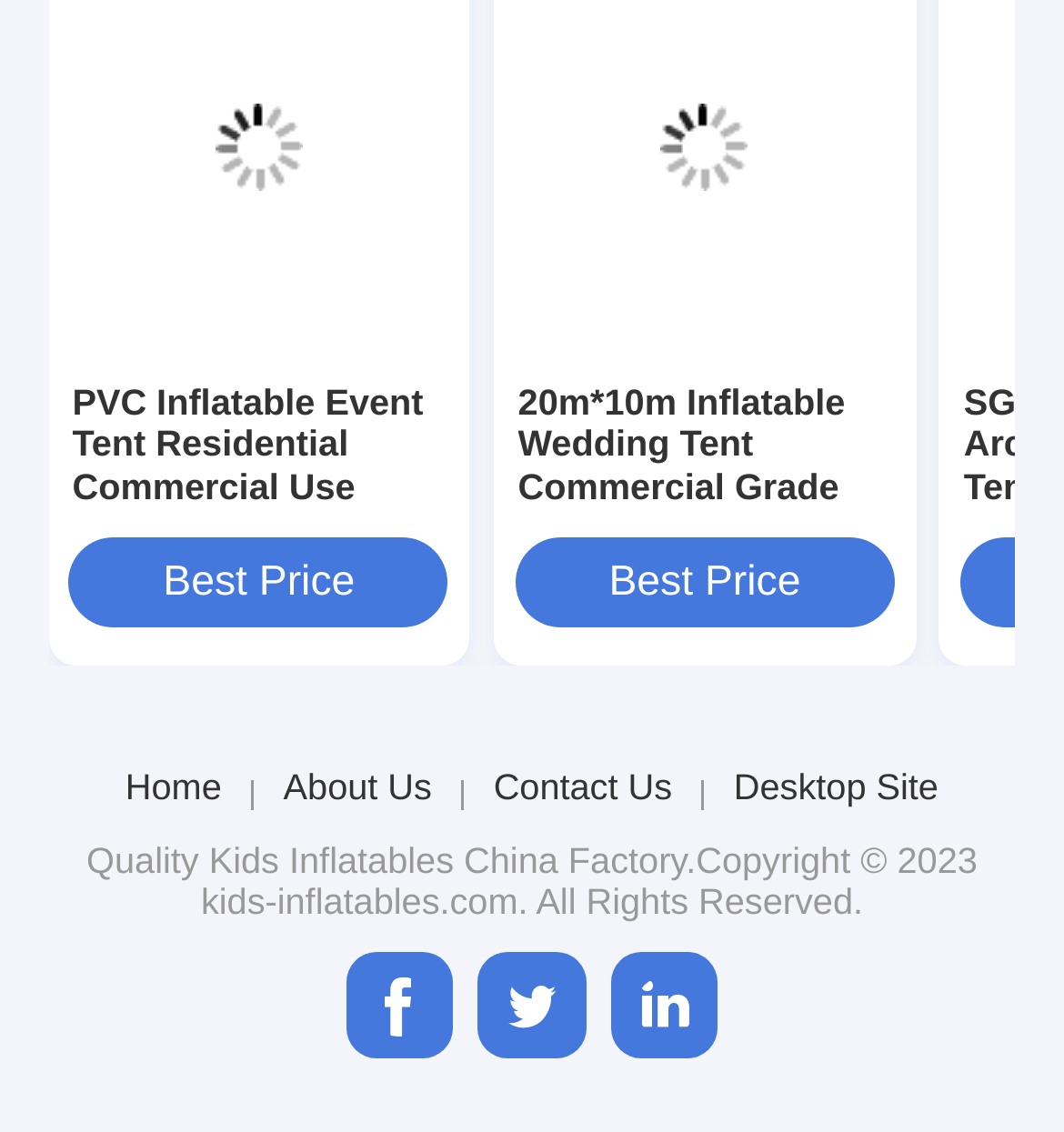Based on the element description "About Us", predict the bounding box coordinates of the UI element.

[0.266, 0.678, 0.406, 0.715]